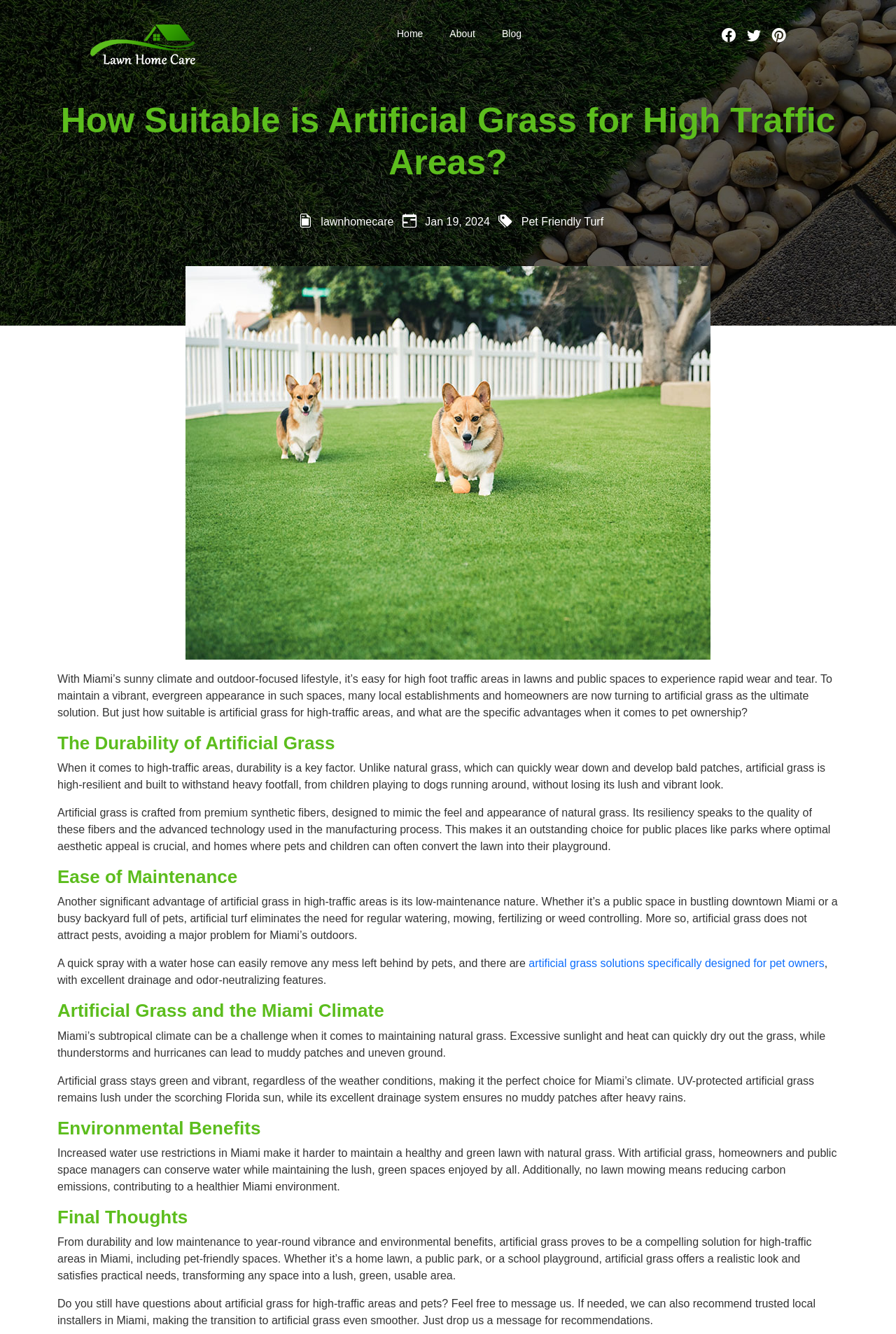Provide a short answer using a single word or phrase for the following question: 
What is the main topic of this webpage?

Artificial grass